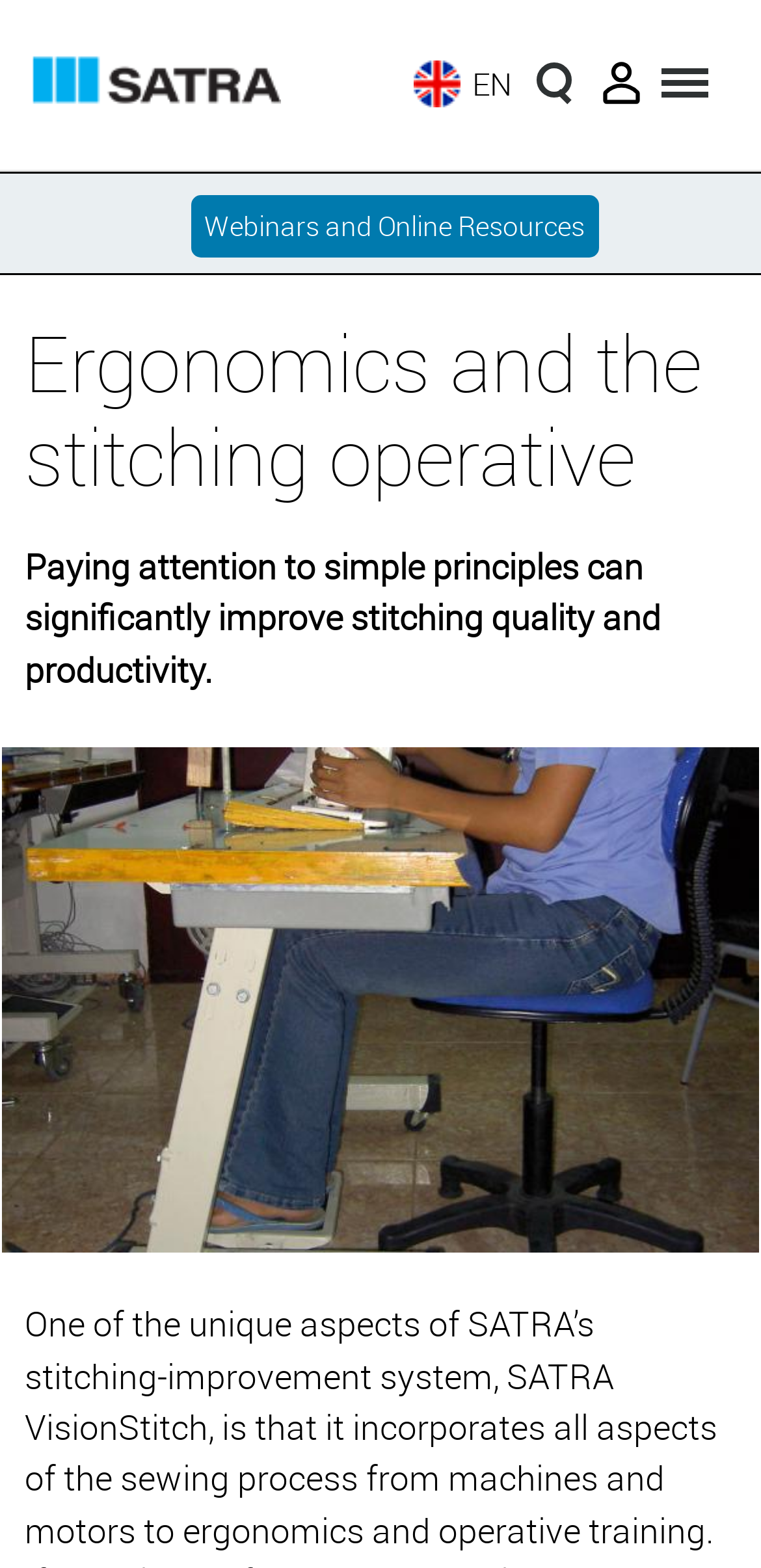Summarize the contents and layout of the webpage in detail.

The webpage is about ergonomics and the stitching operative, with a prominent logo image at the top left corner. At the top right corner, there are several links, including a navigation menu, a link to access a SATRA account, a search function, and a link to webinars and online resources. The GB flag icon is also located at the top right corner.

Below the top navigation links, there is a main heading that reads "Ergonomics and the stitching operative", which spans almost the entire width of the page. Underneath the heading, there is a paragraph of text that discusses the importance of paying attention to simple principles to improve stitching quality and productivity.

The page also features a large image that takes up most of the bottom half of the page, likely illustrating the concept of ergonomics and stitching operative.